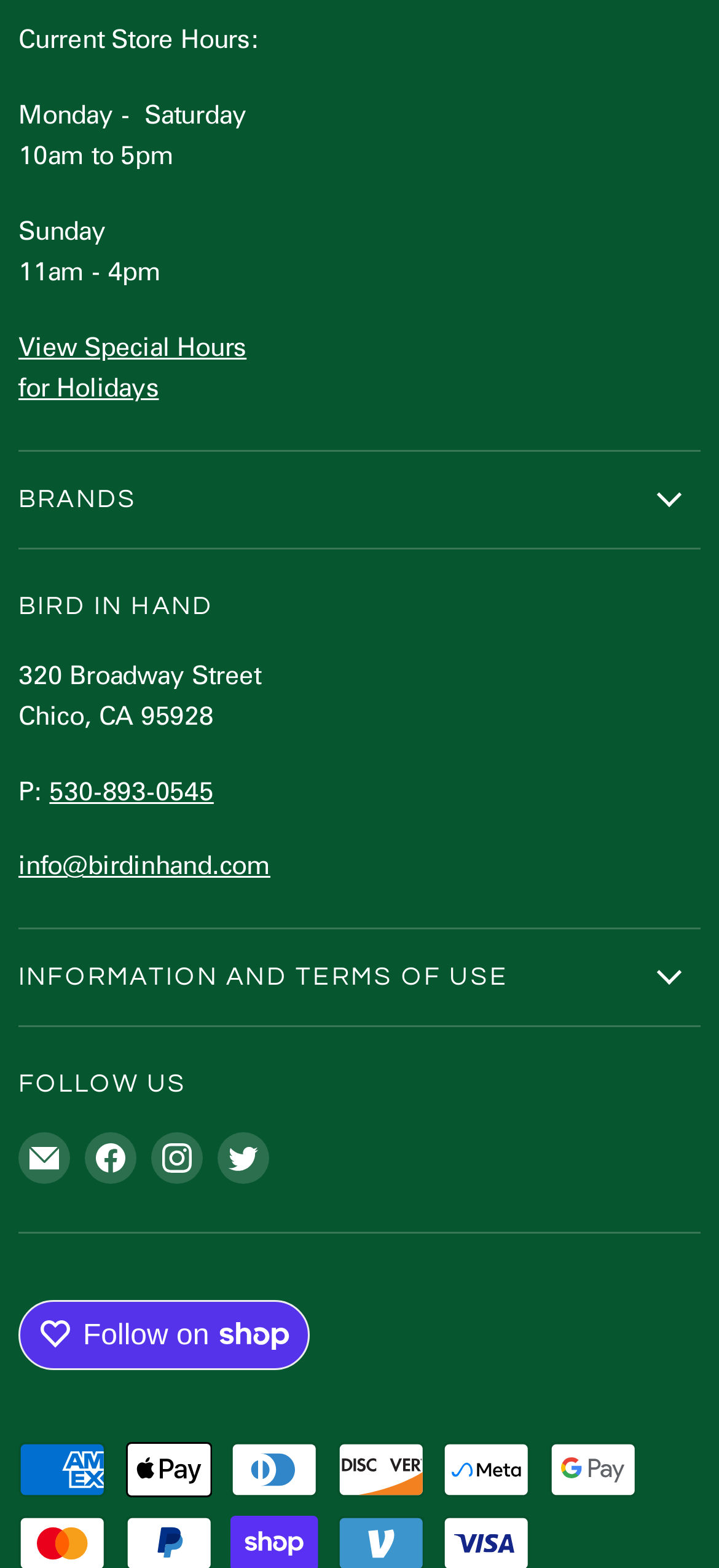Can you specify the bounding box coordinates of the area that needs to be clicked to fulfill the following instruction: "Contact the store via phone"?

[0.069, 0.492, 0.297, 0.515]